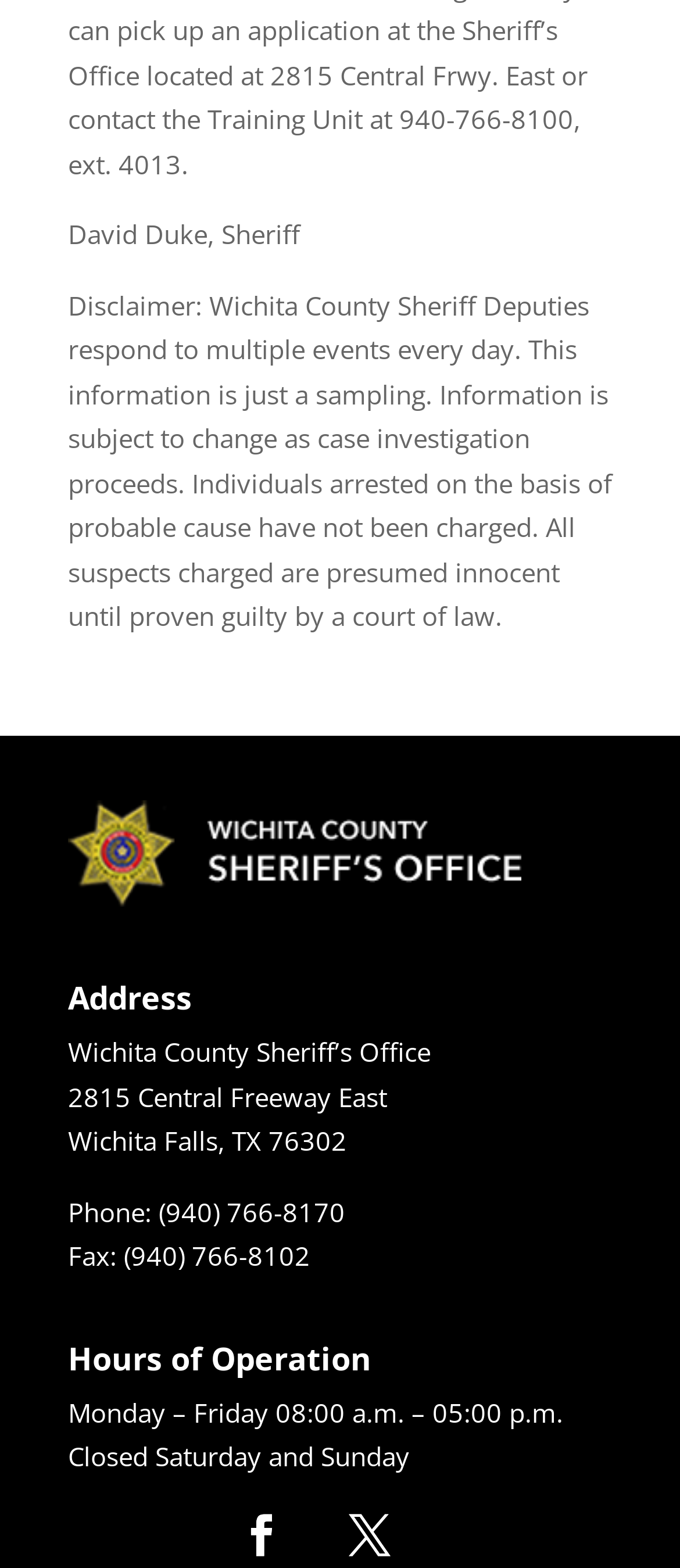What are the office hours on weekdays?
Answer with a single word or phrase, using the screenshot for reference.

08:00 a.m. – 05:00 p.m.